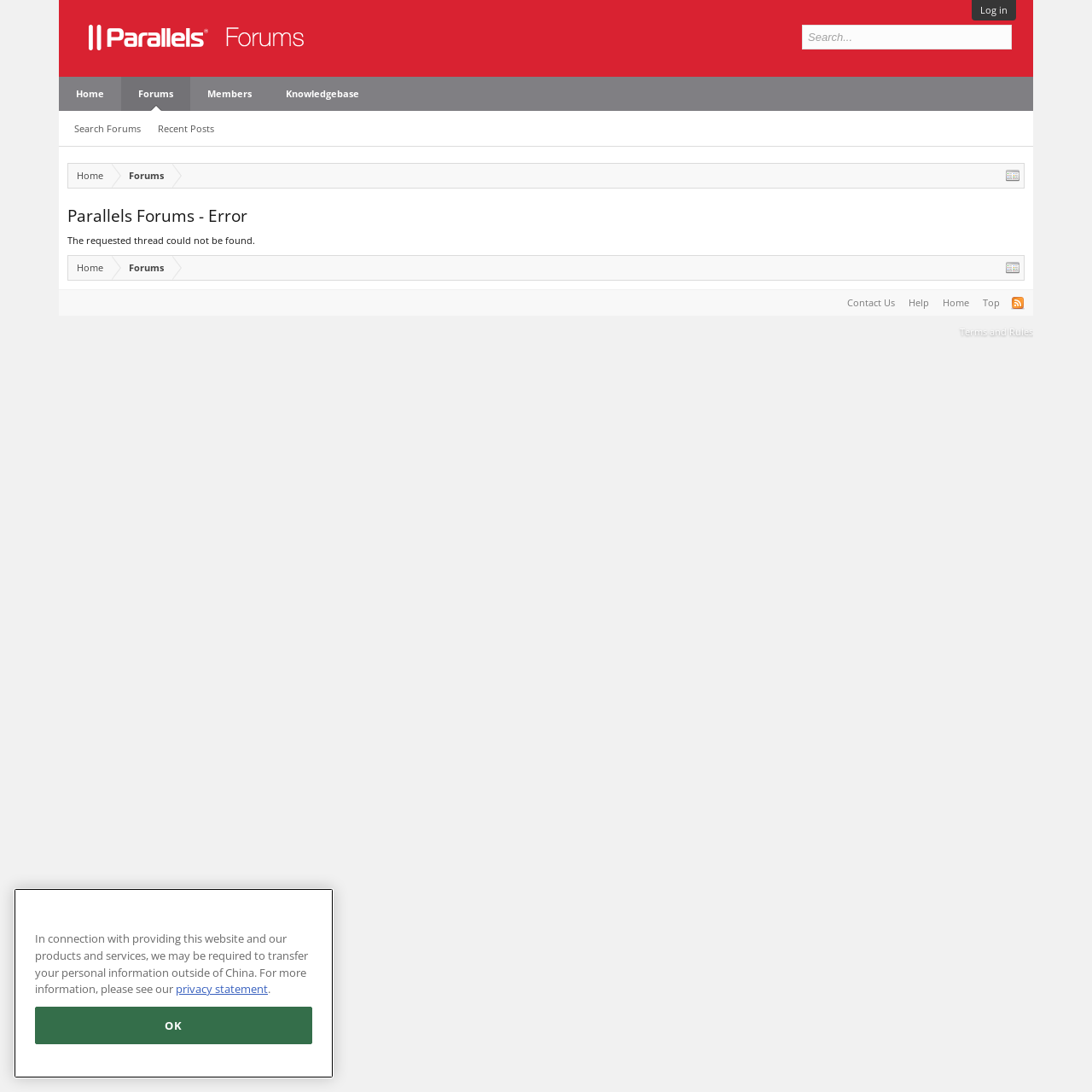Locate the bounding box coordinates of the item that should be clicked to fulfill the instruction: "Go to Home".

[0.054, 0.07, 0.111, 0.102]